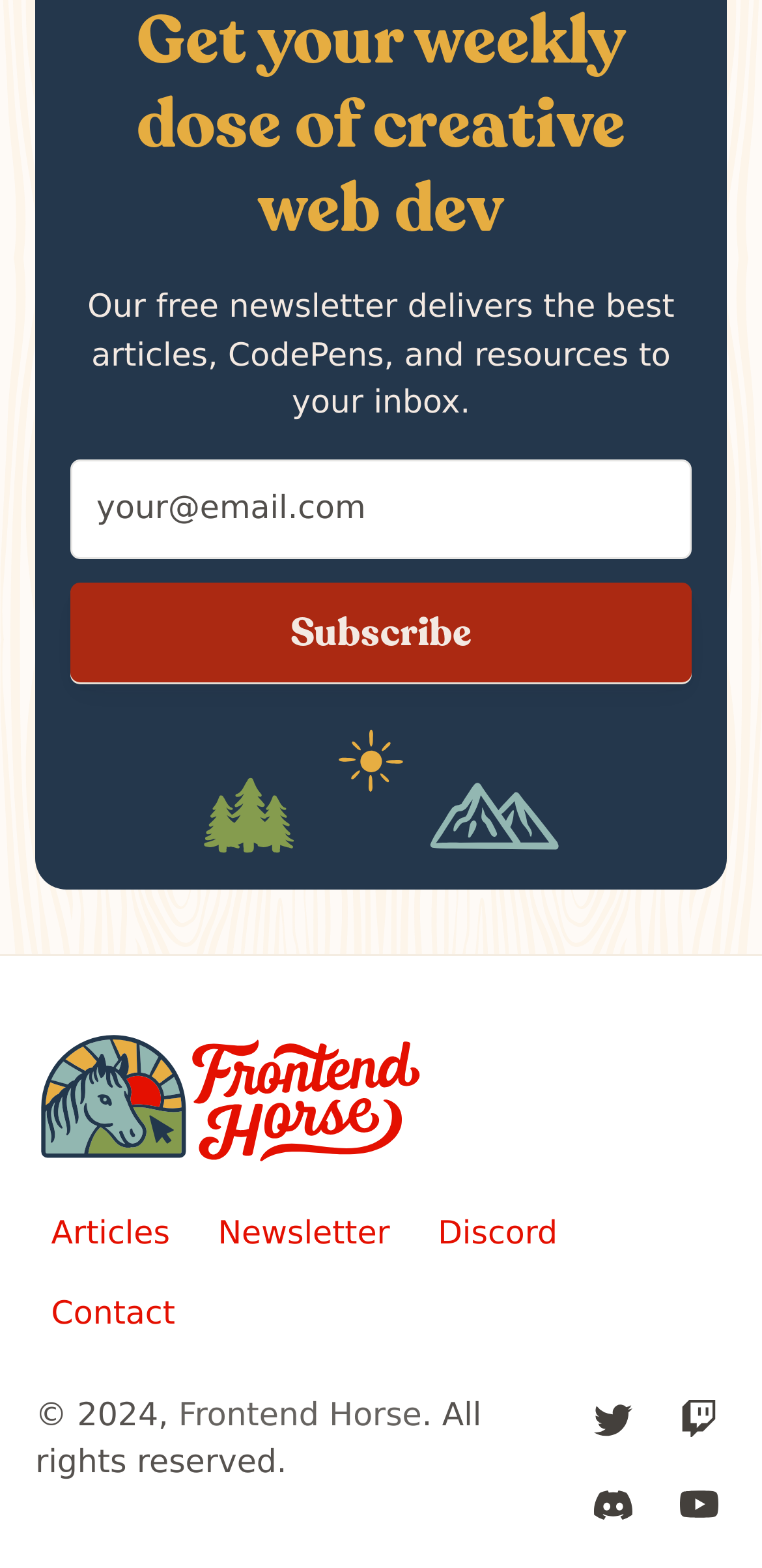Answer the question with a brief word or phrase:
How many social media links are present?

4